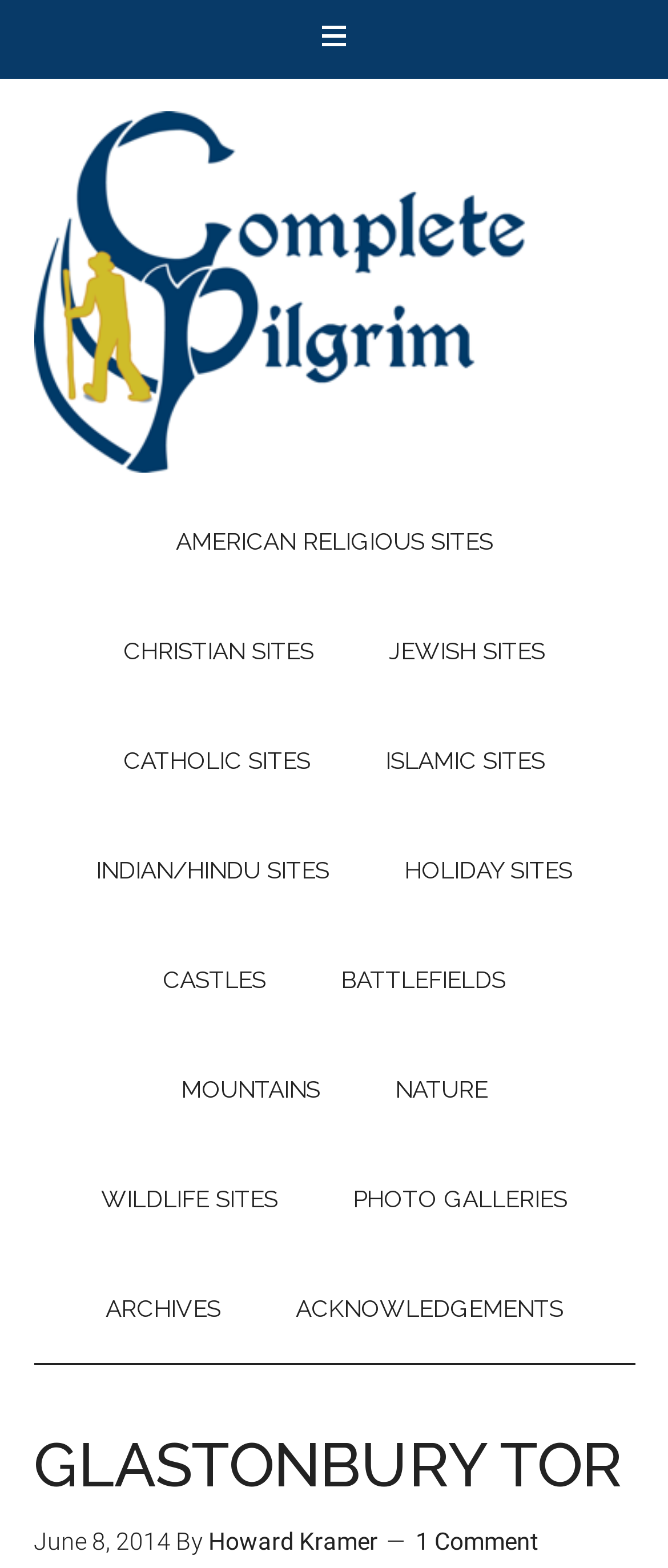What is the date when the article was published?
Please provide a comprehensive answer to the question based on the webpage screenshot.

The date of publication is mentioned at the bottom of the webpage, next to the author's name, as 'June 8, 2014'.